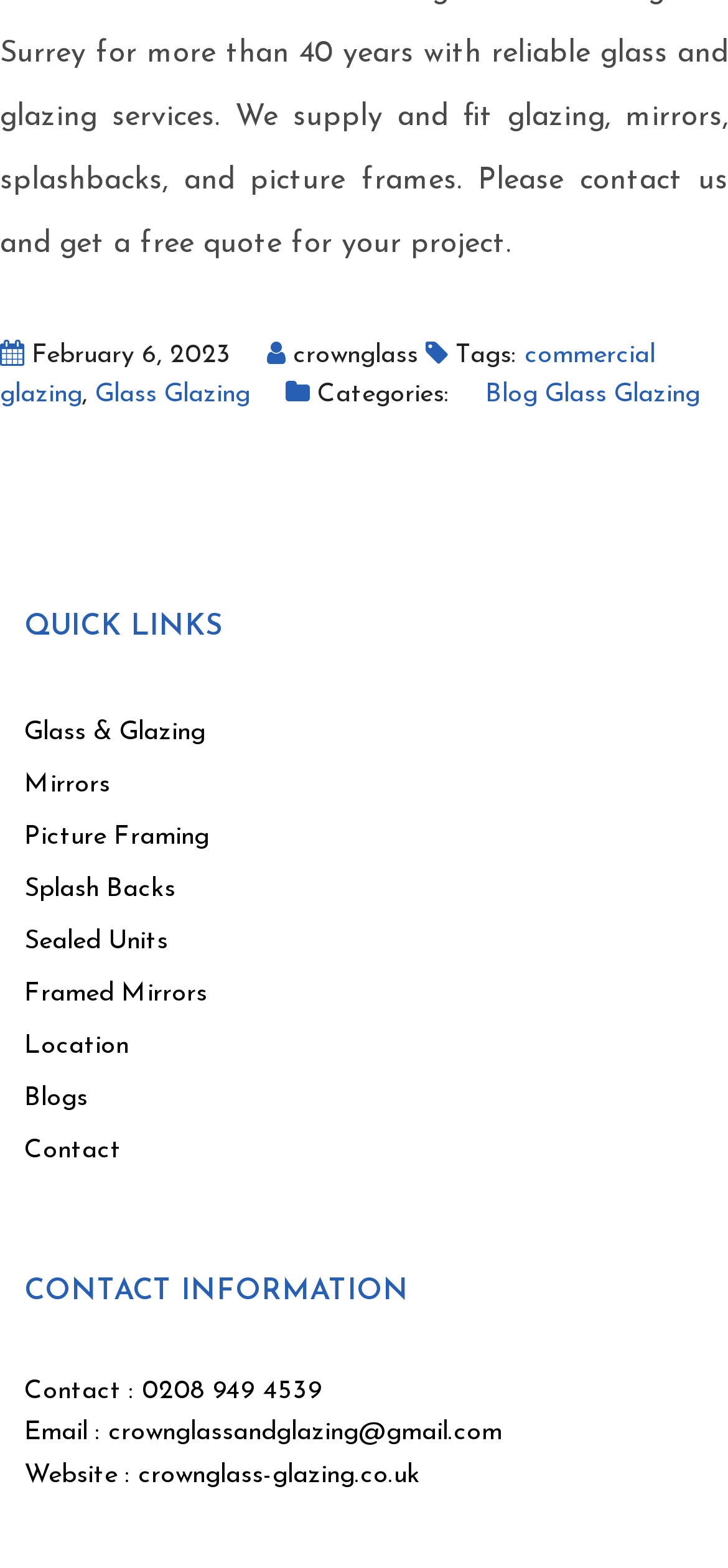Could you highlight the region that needs to be clicked to execute the instruction: "view October 2021"?

None